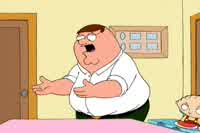Create an elaborate description of the image, covering every aspect.

The image features Peter Griffin, a main character from the animated television series *Family Guy*. He is depicted in a typical indoor setting, possibly in the Griffin family's house. Peter, characterized by his round face and recognizable physique, is animatedly gesturing with his hands, likely engaged in a conversation or expressing his feelings. In the background, a door is slightly ajar, hinting at his home environment, while a small table is visible with a child, possibly Stewie Griffin, observing him. The scene captures the humorous and often chaotic essence of *Family Guy*, showcasing Peter's expressive personality.